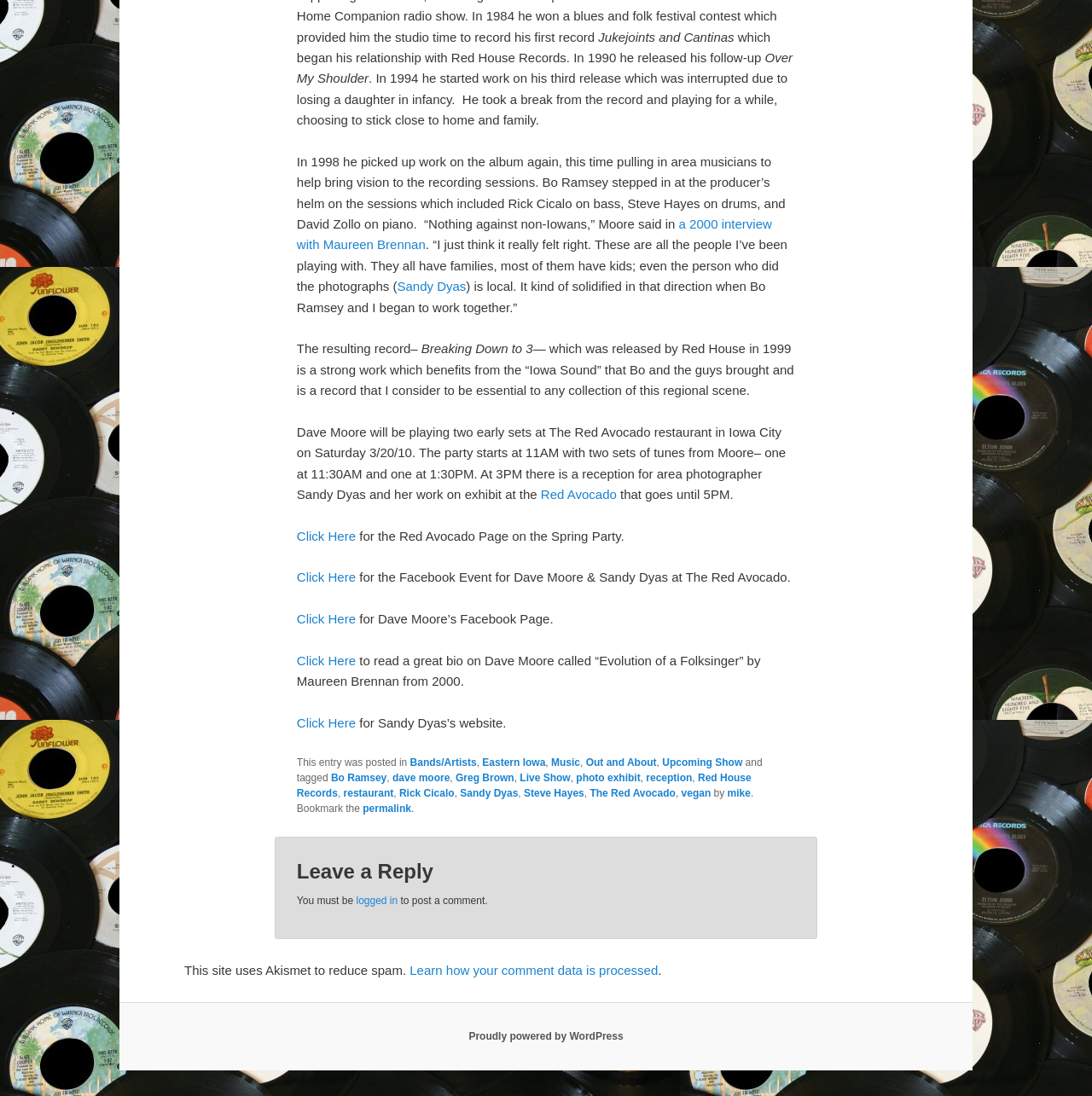What is the name of the restaurant where Dave Moore will be playing?
Look at the image and answer the question using a single word or phrase.

The Red Avocado